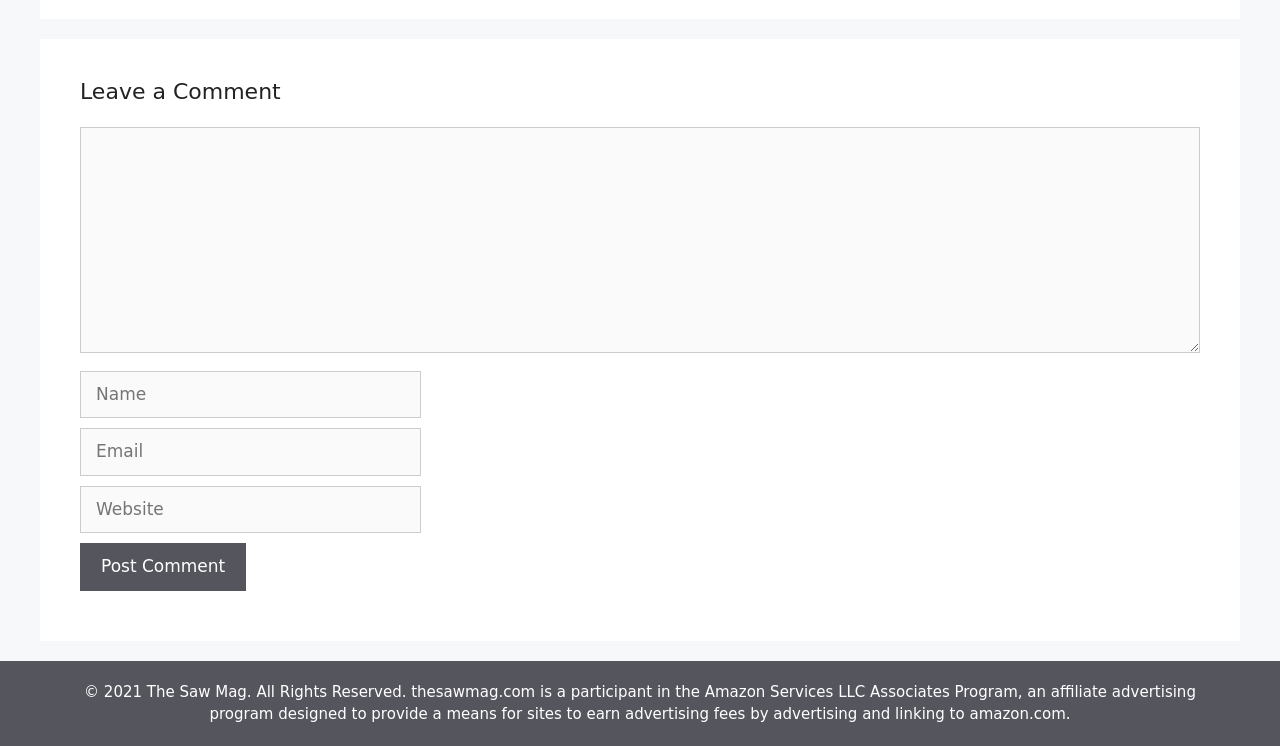How many textboxes are there for user input?
Give a one-word or short-phrase answer derived from the screenshot.

4